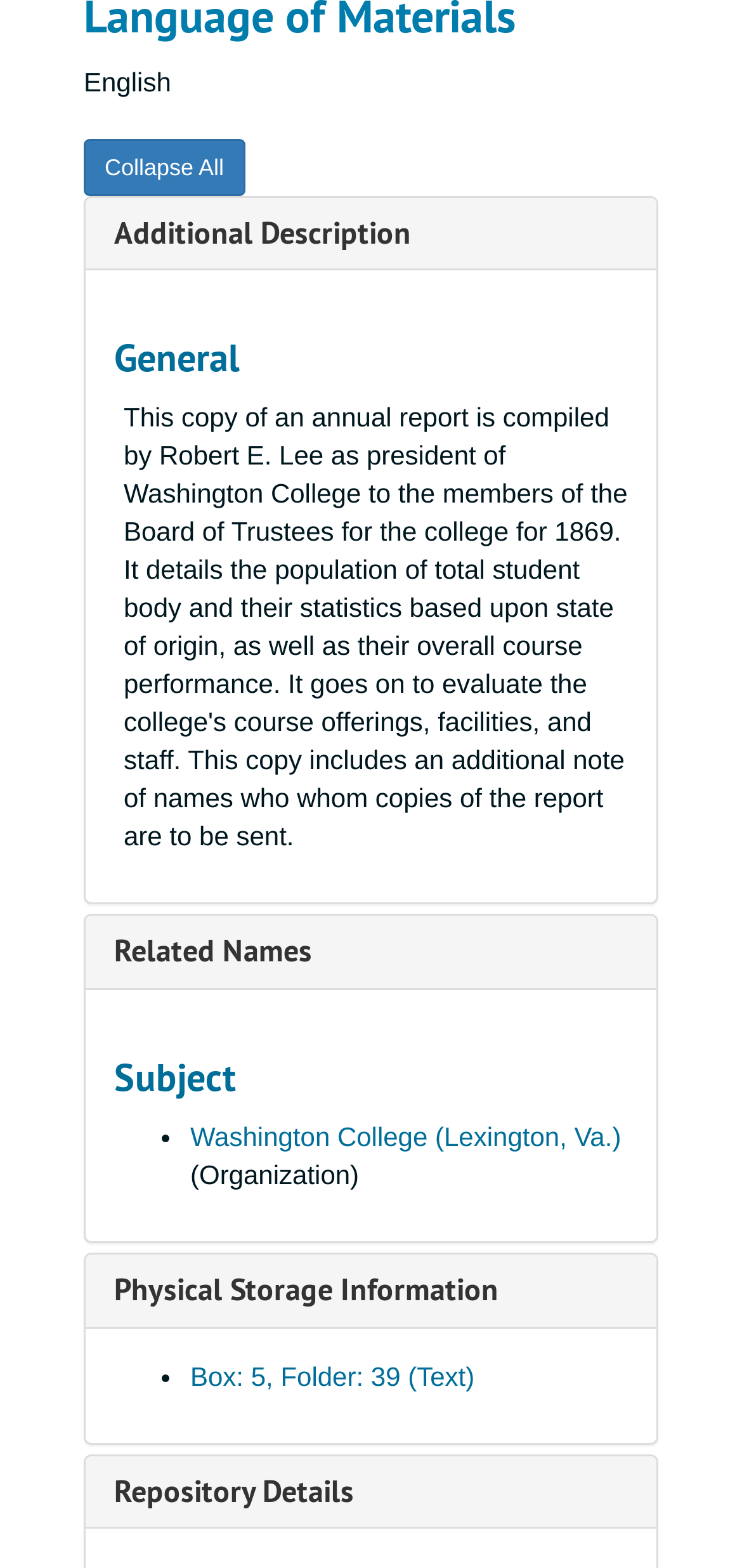Identify the bounding box coordinates of the section to be clicked to complete the task described by the following instruction: "Expand Additional Description". The coordinates should be four float numbers between 0 and 1, formatted as [left, top, right, bottom].

[0.154, 0.136, 0.554, 0.161]